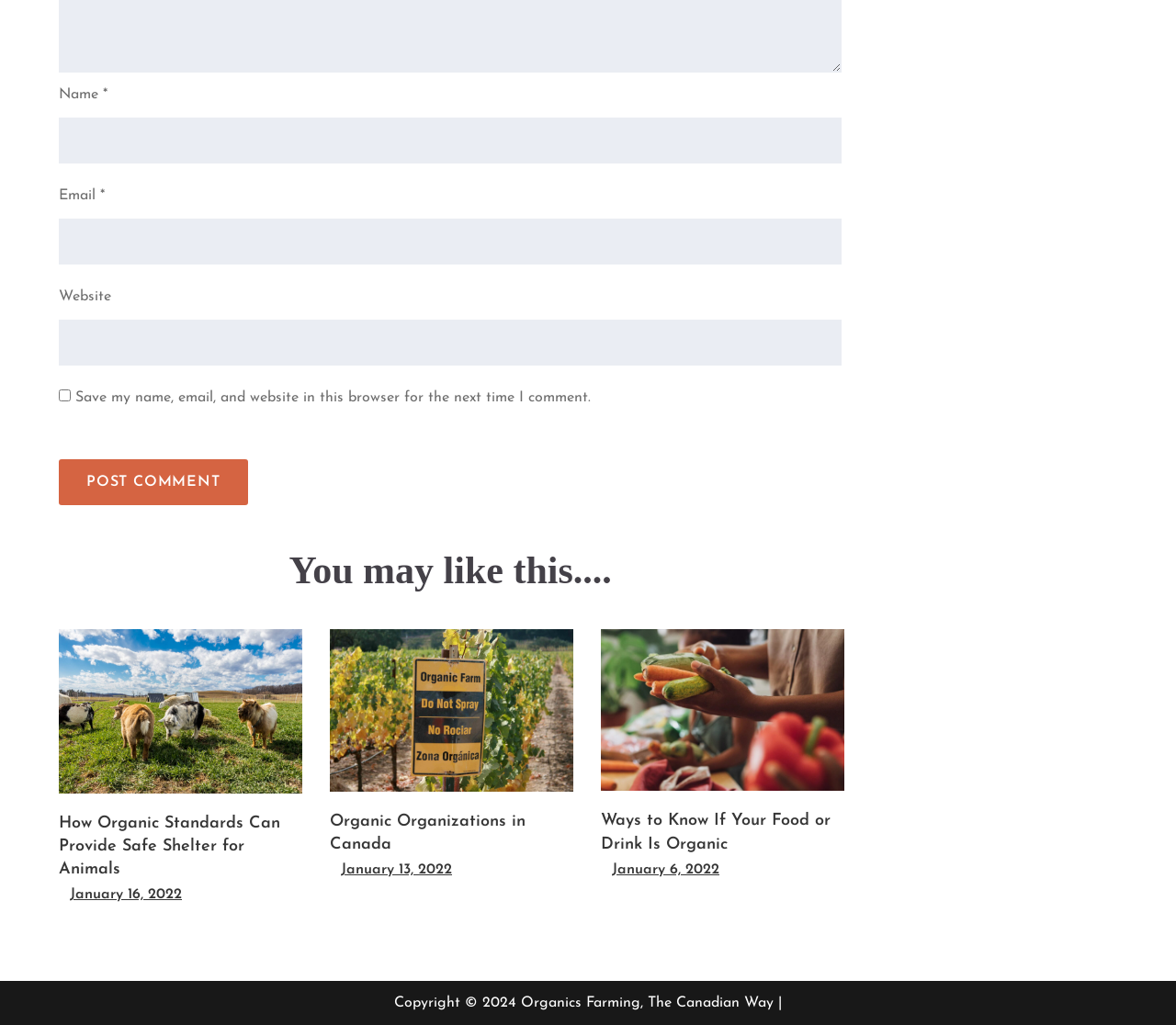How many article options are listed?
Using the image, provide a concise answer in one word or a short phrase.

3